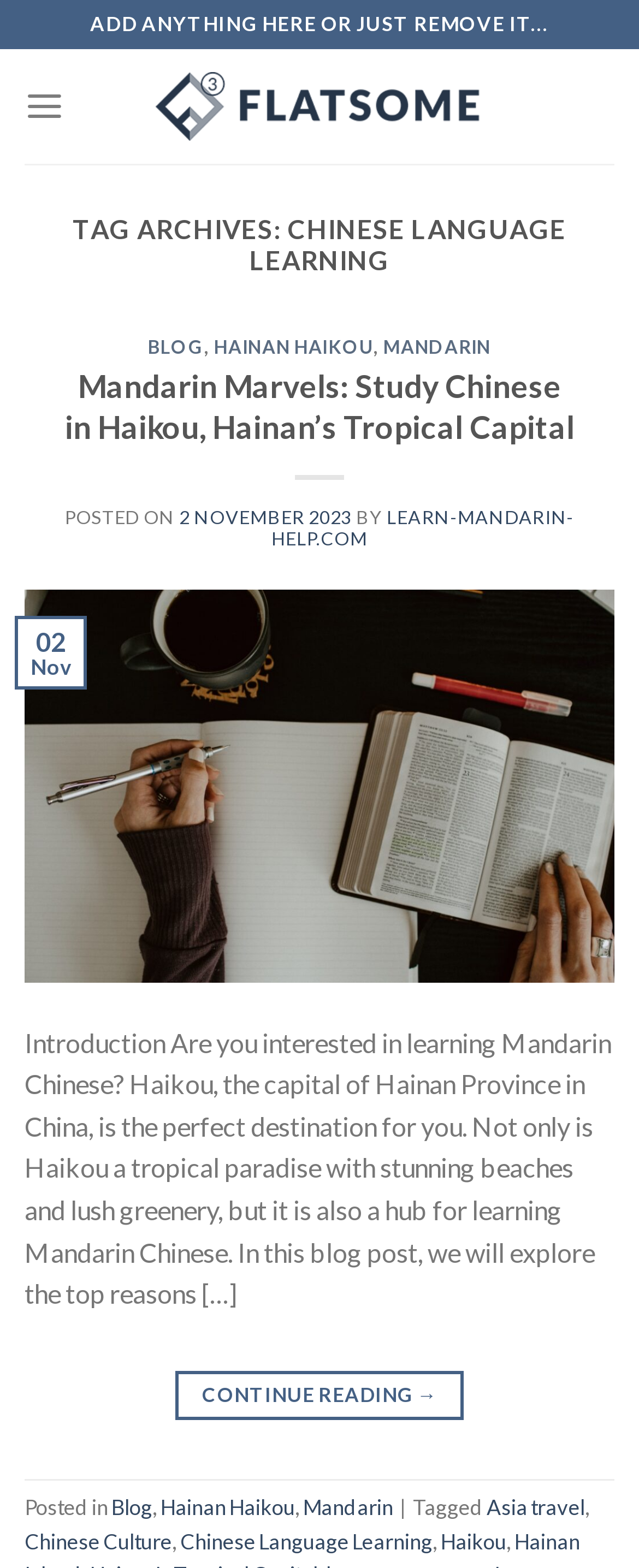Please identify the bounding box coordinates of the element I need to click to follow this instruction: "Read the 'Mandarin Marvels: Study Chinese in Haikou, Hainan’s Tropical Capital' blog post".

[0.101, 0.234, 0.899, 0.284]